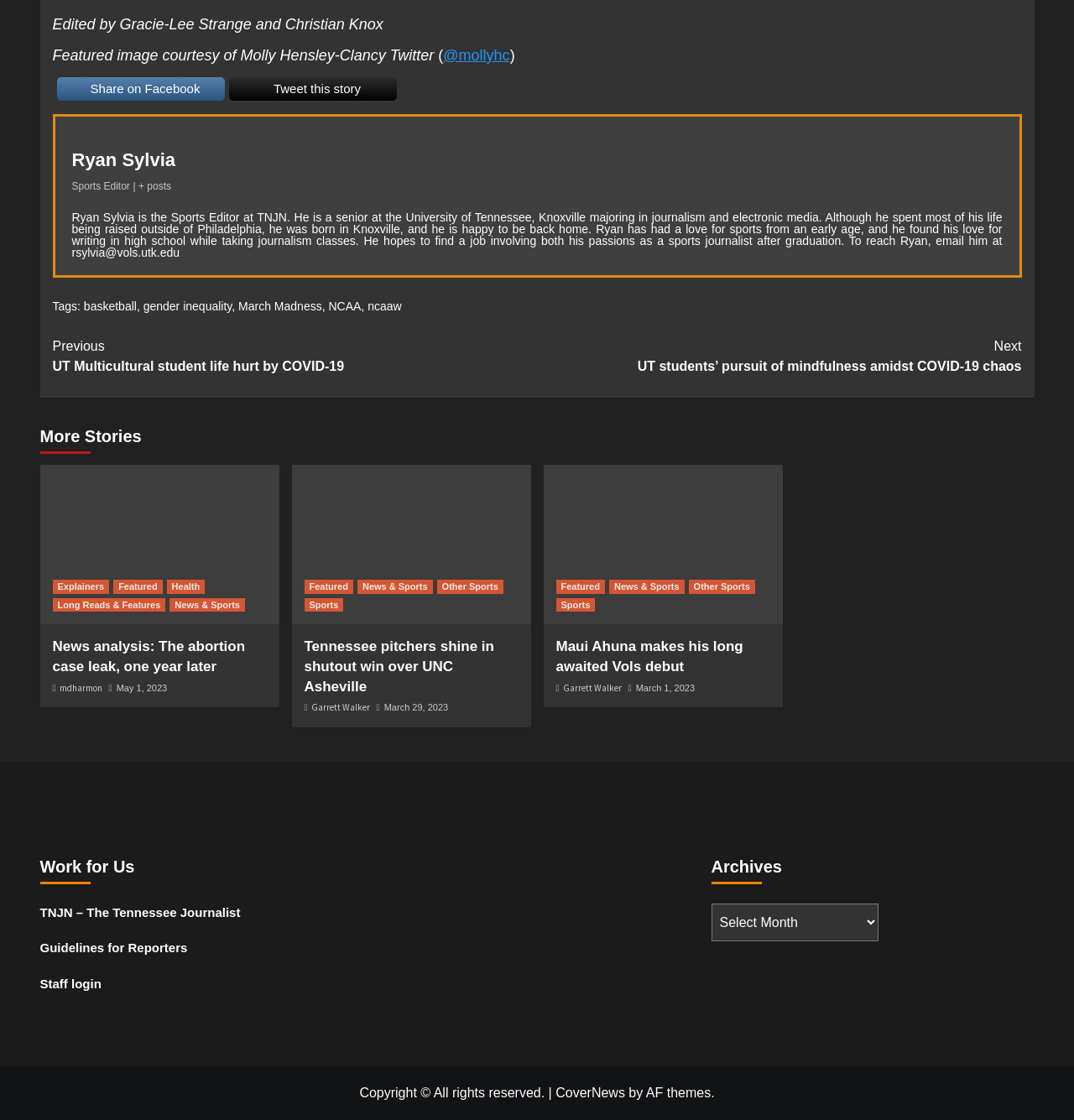Determine the bounding box coordinates for the area you should click to complete the following instruction: "View more stories".

[0.037, 0.378, 0.132, 0.405]